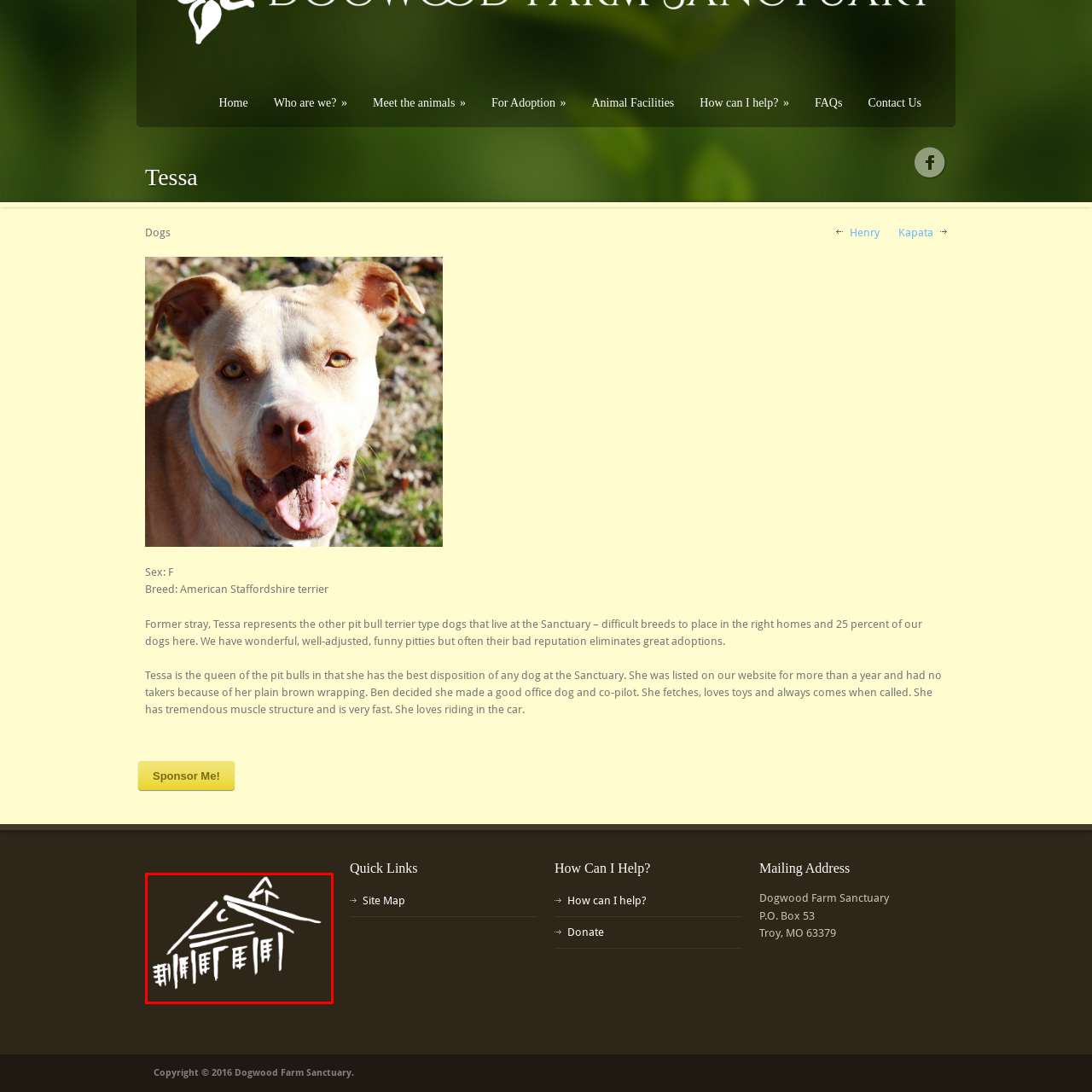Provide a detailed narrative of the image inside the red-bordered section.

The image features a stylized, minimalist illustration of a building, likely representing a shelter or sanctuary, as suggested by its context on the webpage dedicated to Tessa, an American Staffordshire terrier. The design is simplistic, using white lines on a dark background, showcasing the roof and structure in an artistic manner. This imagery aligns with the themes of care and refuge associated with animal sanctuaries. The building’s design may evoke feelings of warmth and community, reflecting the sanctuary's mission to provide a safe haven for animals in need.